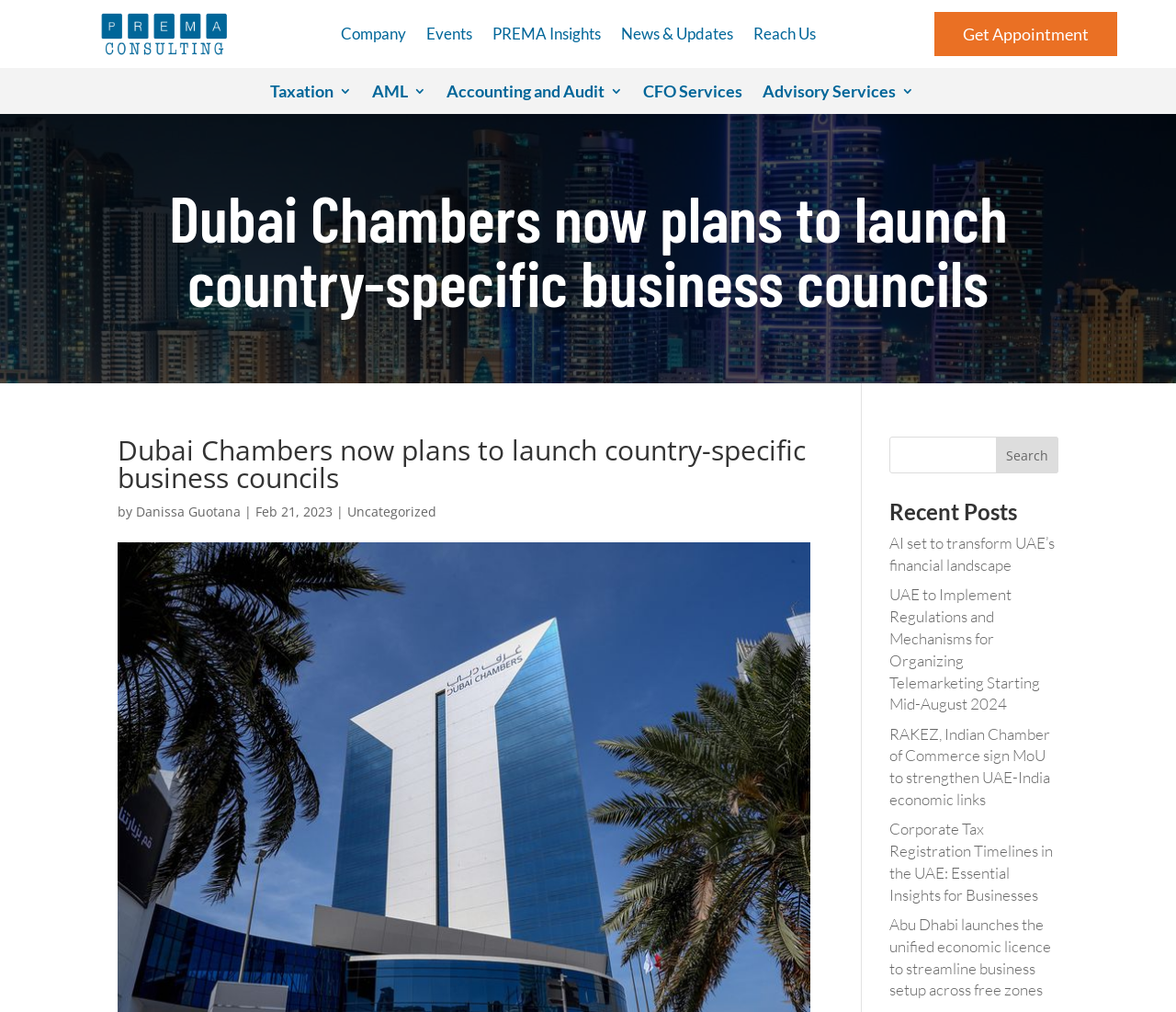Locate the bounding box coordinates of the area where you should click to accomplish the instruction: "Get an appointment".

[0.795, 0.011, 0.95, 0.056]